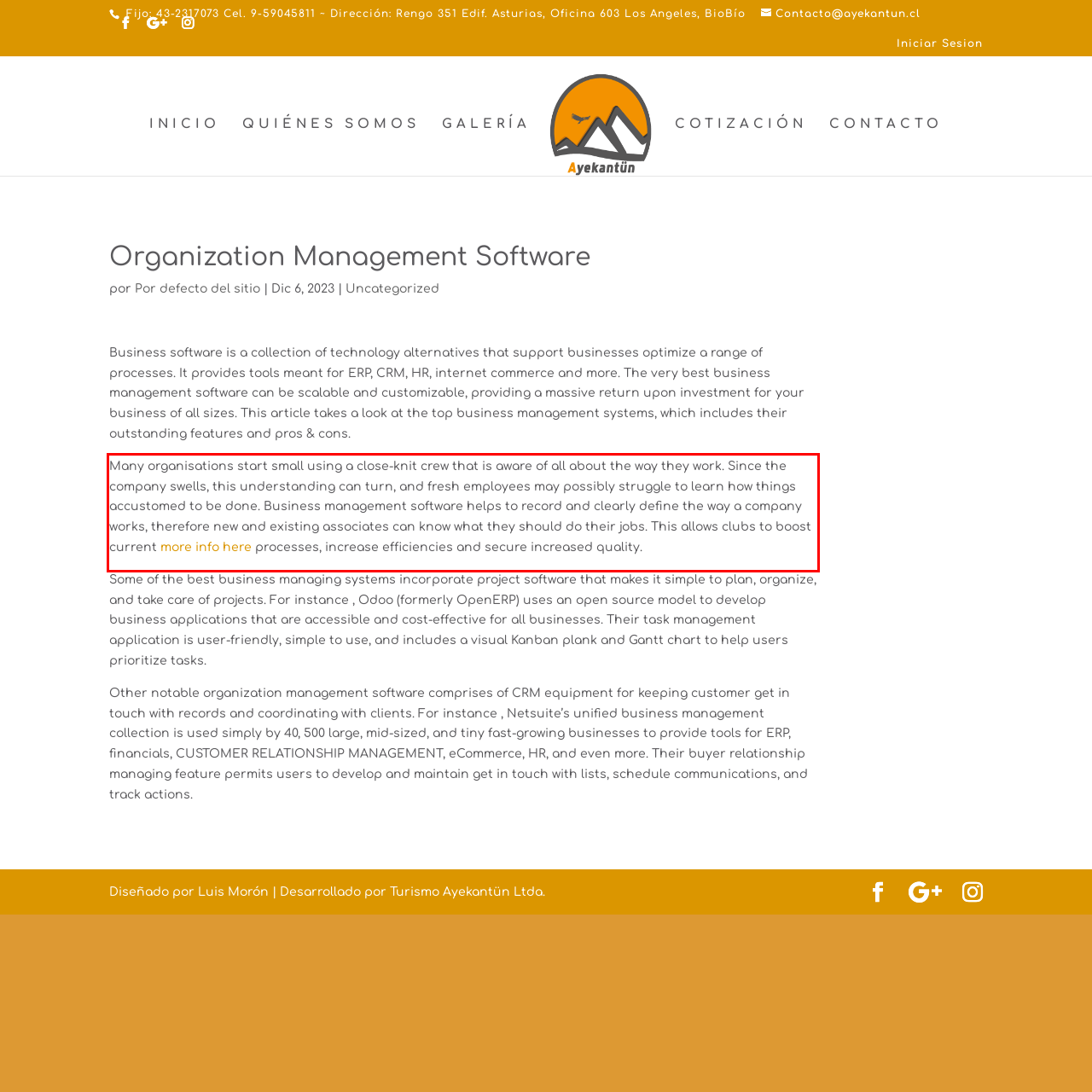With the given screenshot of a webpage, locate the red rectangle bounding box and extract the text content using OCR.

Many organisations start small using a close-knit crew that is aware of all about the way they work. Since the company swells, this understanding can turn, and fresh employees may possibly struggle to learn how things accustomed to be done. Business management software helps to record and clearly define the way a company works, therefore new and existing associates can know what they should do their jobs. This allows clubs to boost current more info here processes, increase efficiencies and secure increased quality.